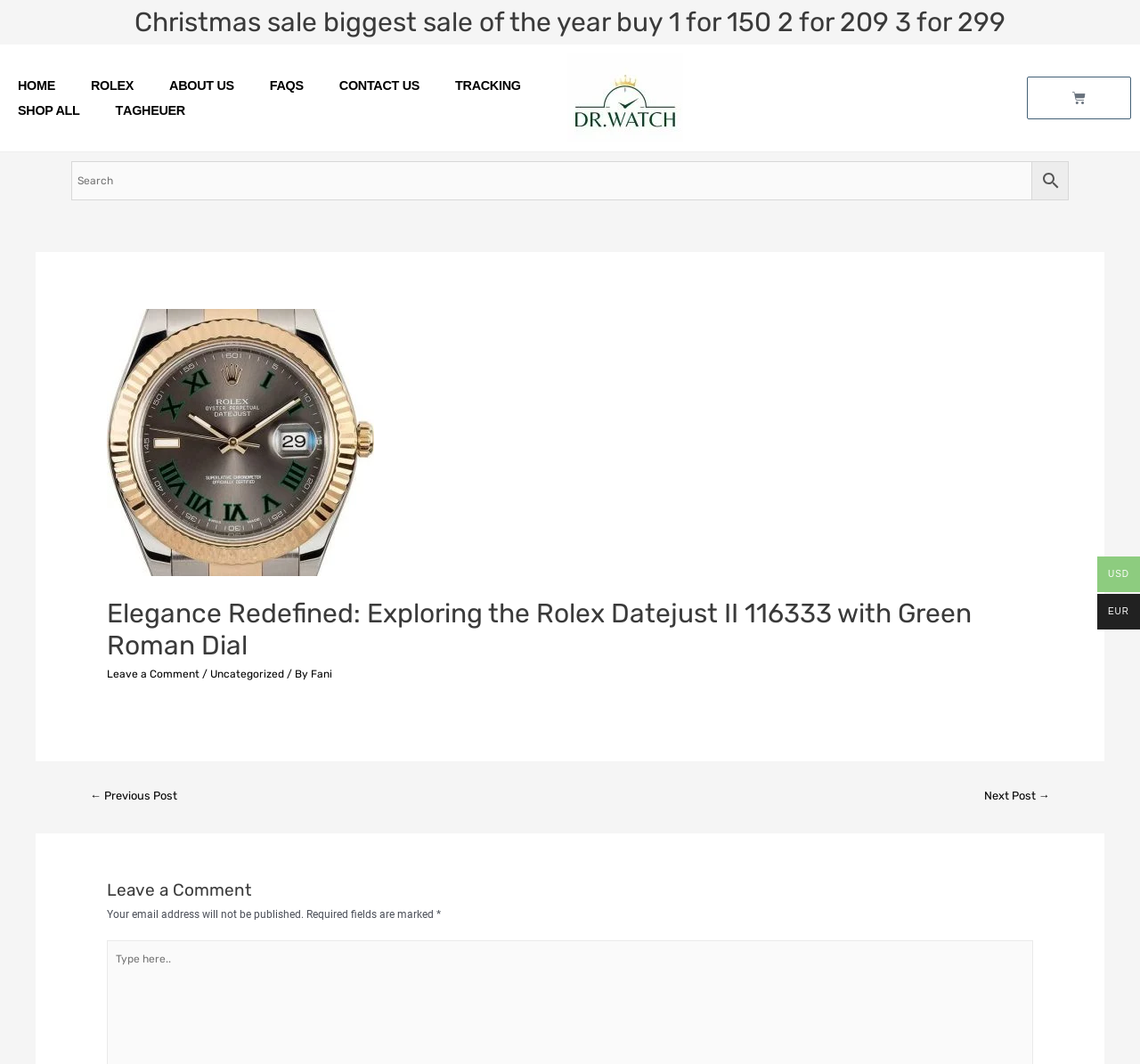Can you find and provide the title of the webpage?

Elegance Redefined: Exploring the Rolex Datejust II 116333 with Green Roman Dial